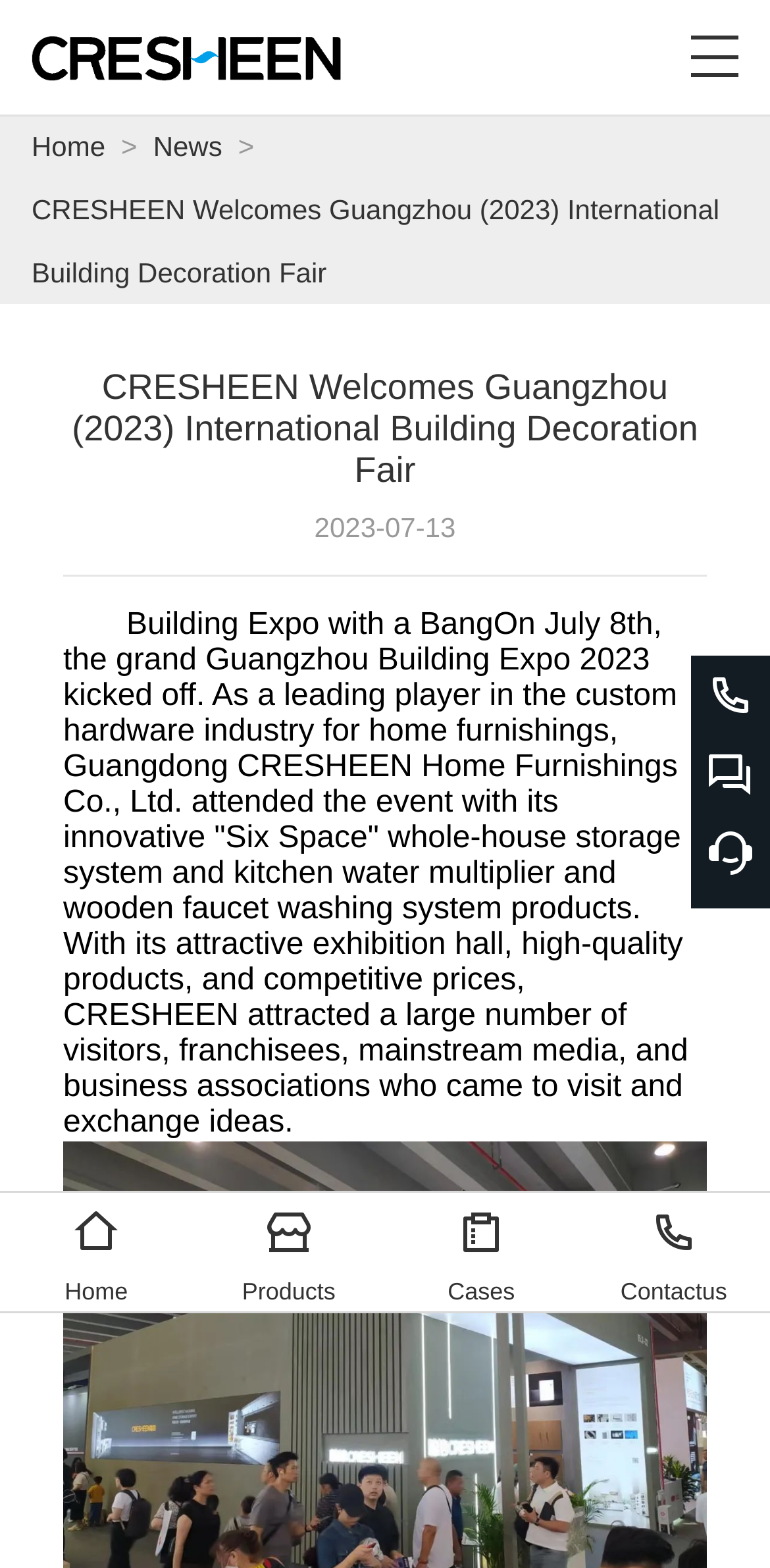What is the name of the product system mentioned in the article?
Please respond to the question thoroughly and include all relevant details.

I found the name of the product system by reading the text in the StaticText element located at [0.082, 0.388, 0.894, 0.727], which mentions the 'Six Space' whole-house storage system.